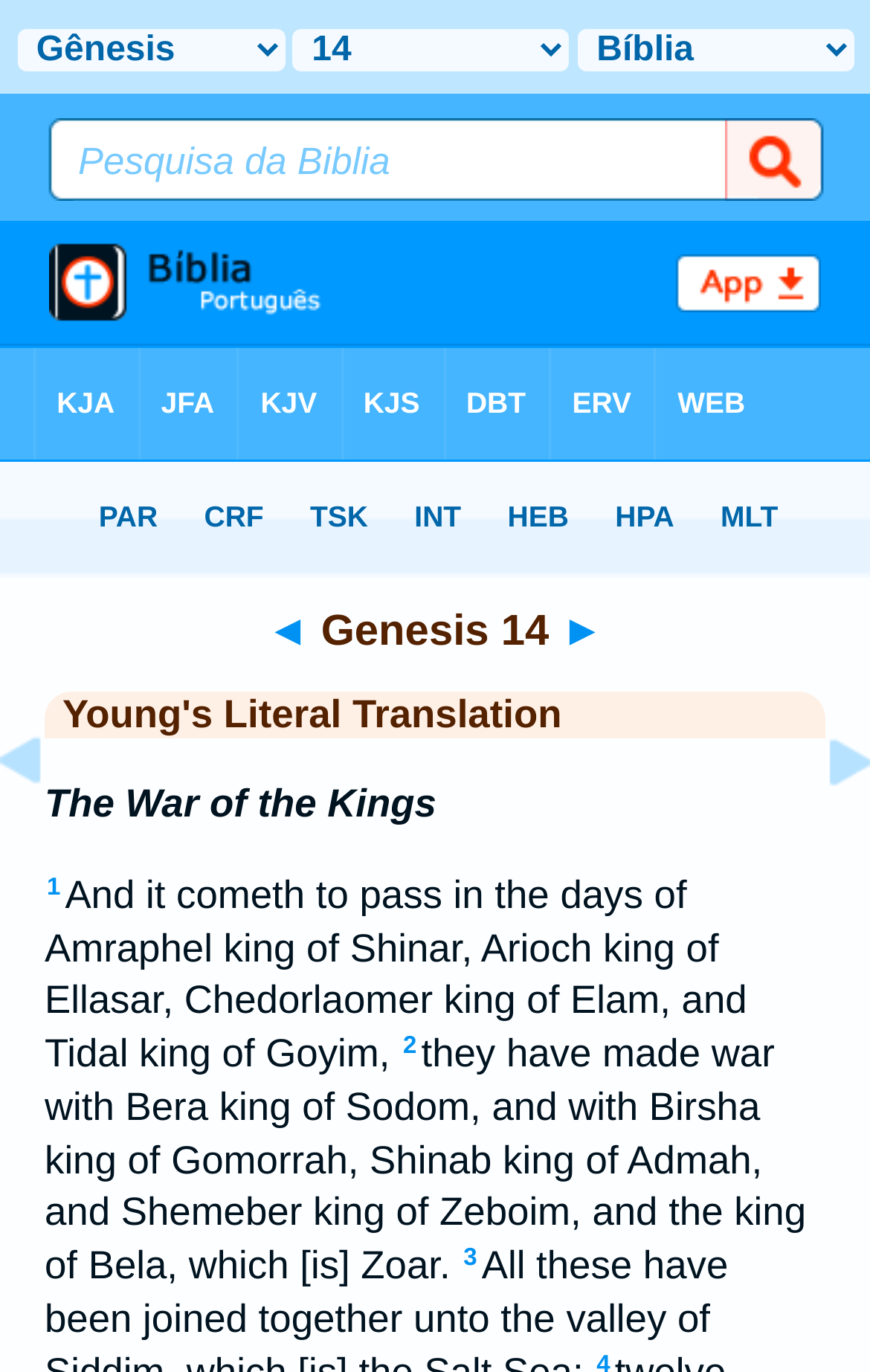What is the format of the Bible version?
Refer to the image and answer the question using a single word or phrase.

YLT